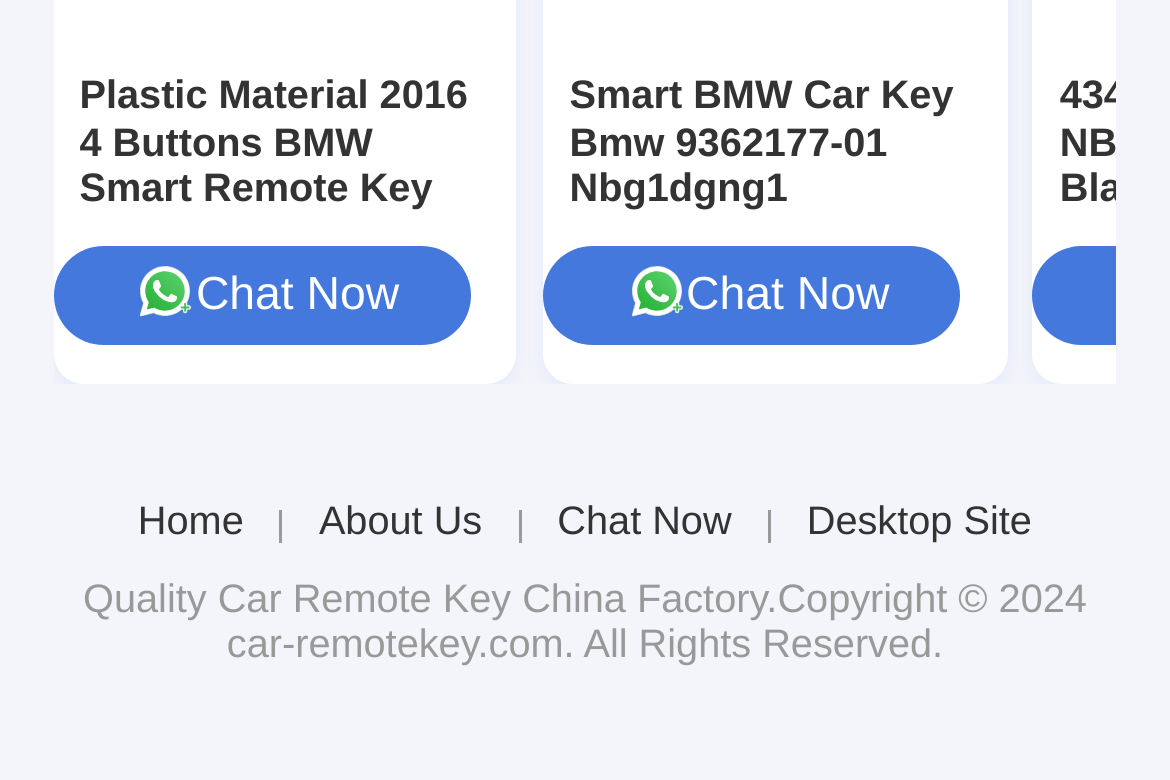Please locate the bounding box coordinates of the element that should be clicked to achieve the given instruction: "View About Us page".

[0.273, 0.637, 0.412, 0.697]